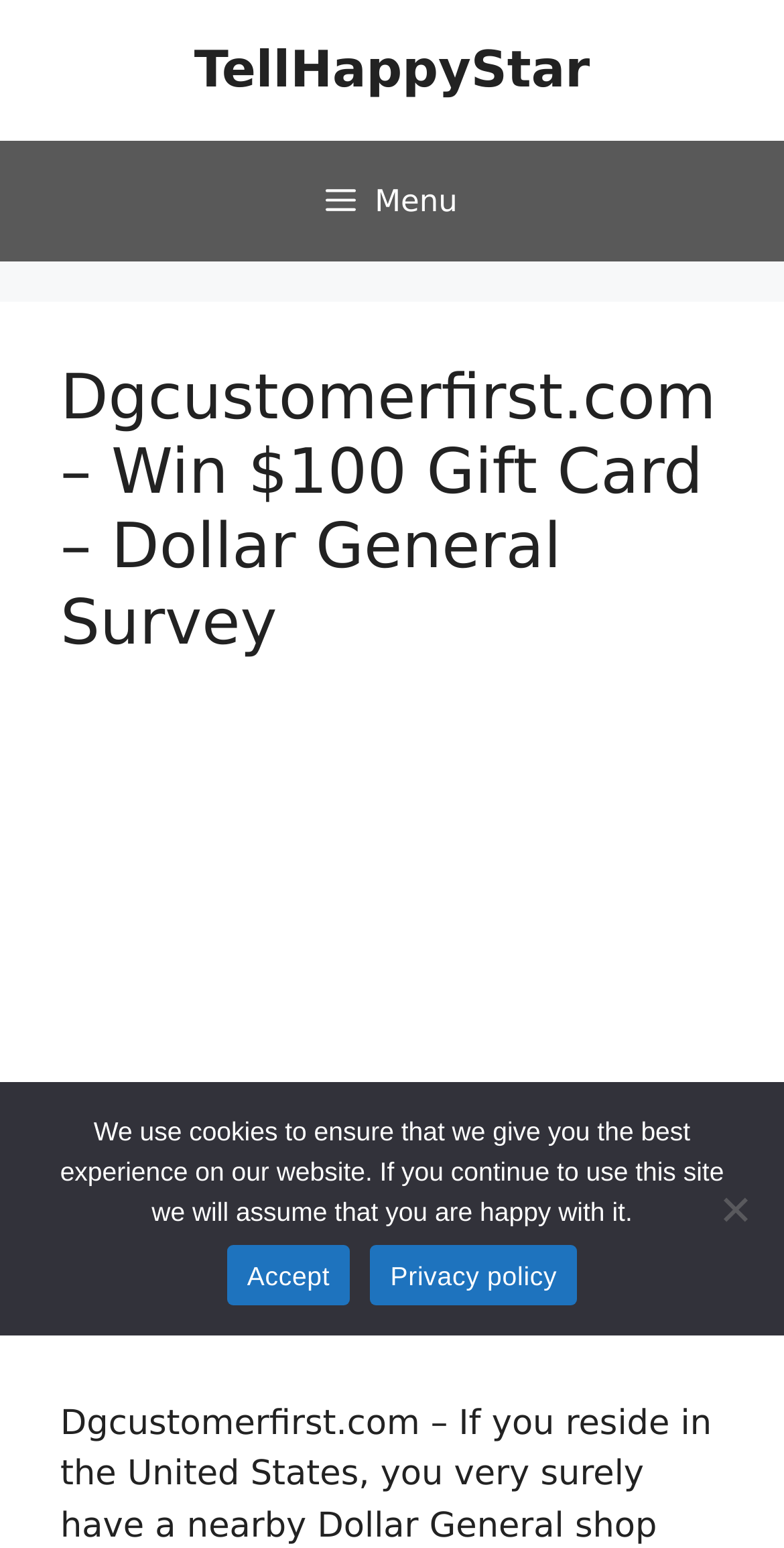Give an in-depth explanation of the webpage layout and content.

The webpage is about the Dollar General Survey, where users can win a $100 gift card. At the top of the page, there is a banner that spans the entire width, with a link to "TellHappyStar" on the right side. Below the banner, there is a primary navigation menu that also spans the entire width, with a "Menu" button on the left side.

In the main content area, there is a header section that contains the title "Dgcustomerfirst.com – Win $100 Gift Card – Dollar General Survey". Below the header, there is an iframe that takes up most of the page's width and height, likely displaying an advertisement.

At the bottom of the page, there is a cookie notice dialog that is not modal, meaning it does not block the rest of the page's content. The dialog contains a message about the website's use of cookies, with links to "Accept" and "Privacy policy" on the right side, and a "No" button on the far right side.